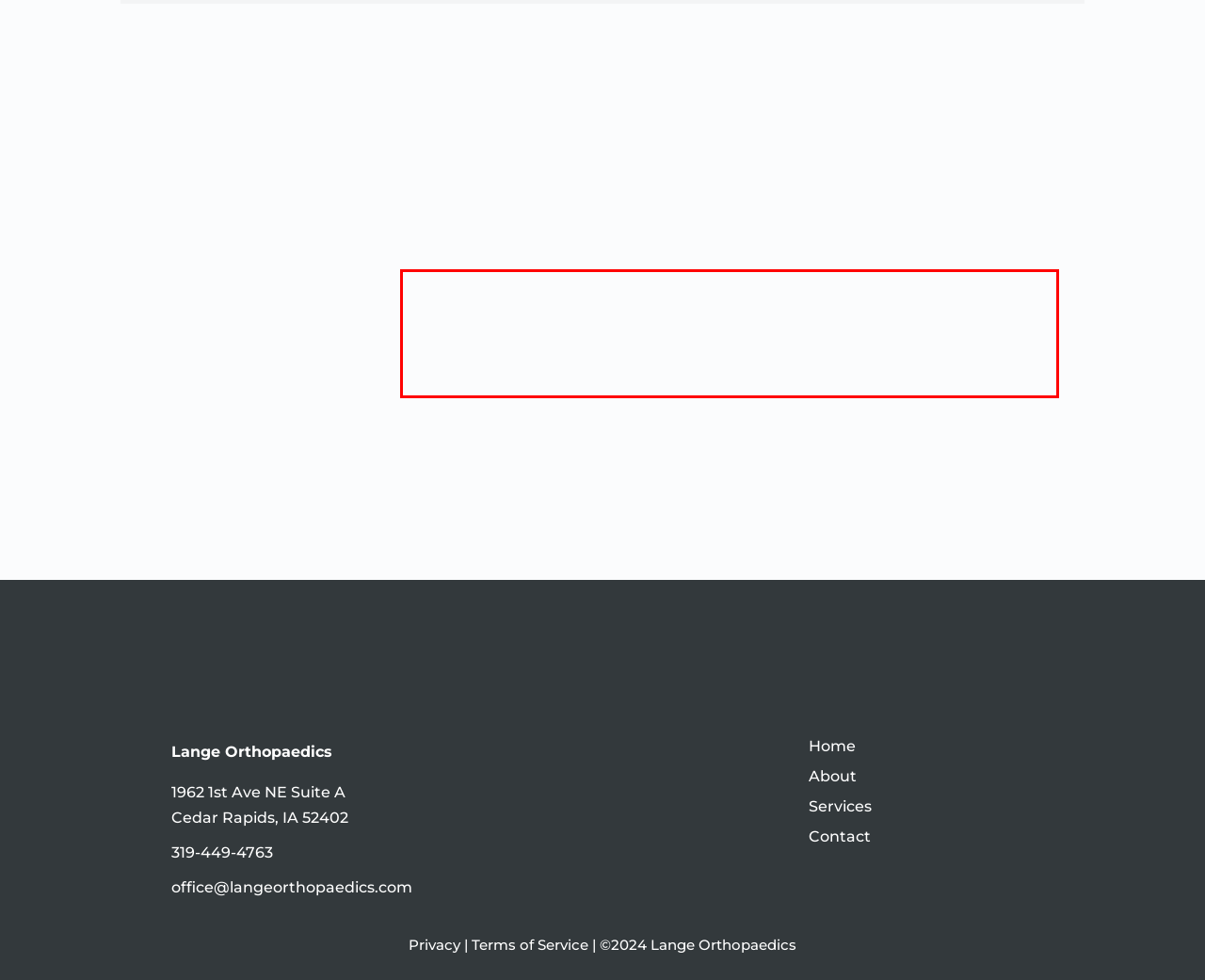Examine the webpage screenshot and use OCR to obtain the text inside the red bounding box.

Certain contracts provide for a global period of care associated with certain procedures. Return visits to the physician during this period are provided without charge. Other services provided during the global period, including additional procedures, X-rays, cast/splint changes, braces and medical supplies are associated with additional fees.